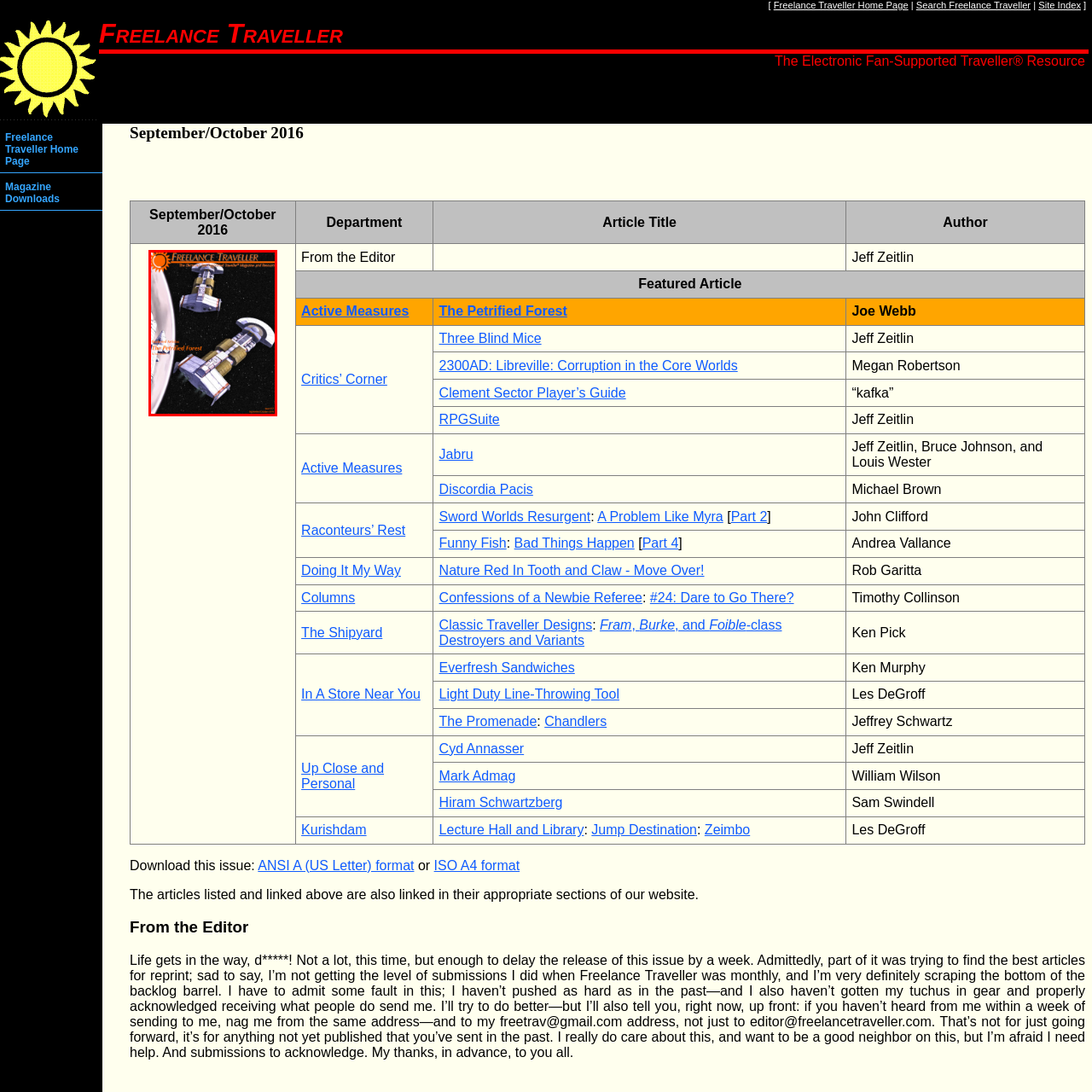Examine the image highlighted by the red boundary, Is the theme of the magazine science fiction? Provide your answer in a single word or phrase.

Yes